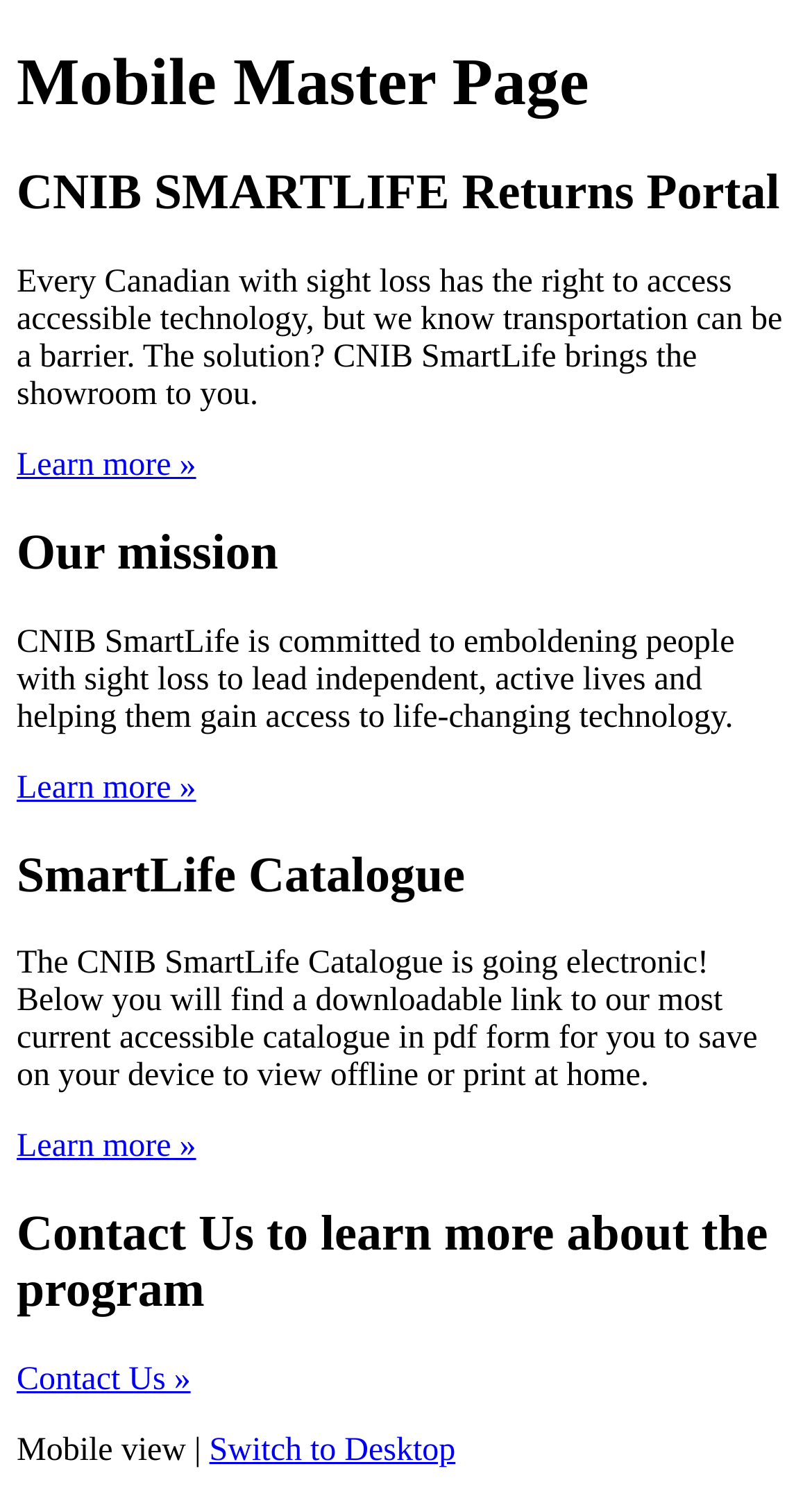How can users contact CNIB SmartLife?
Based on the image content, provide your answer in one word or a short phrase.

Contact Us link